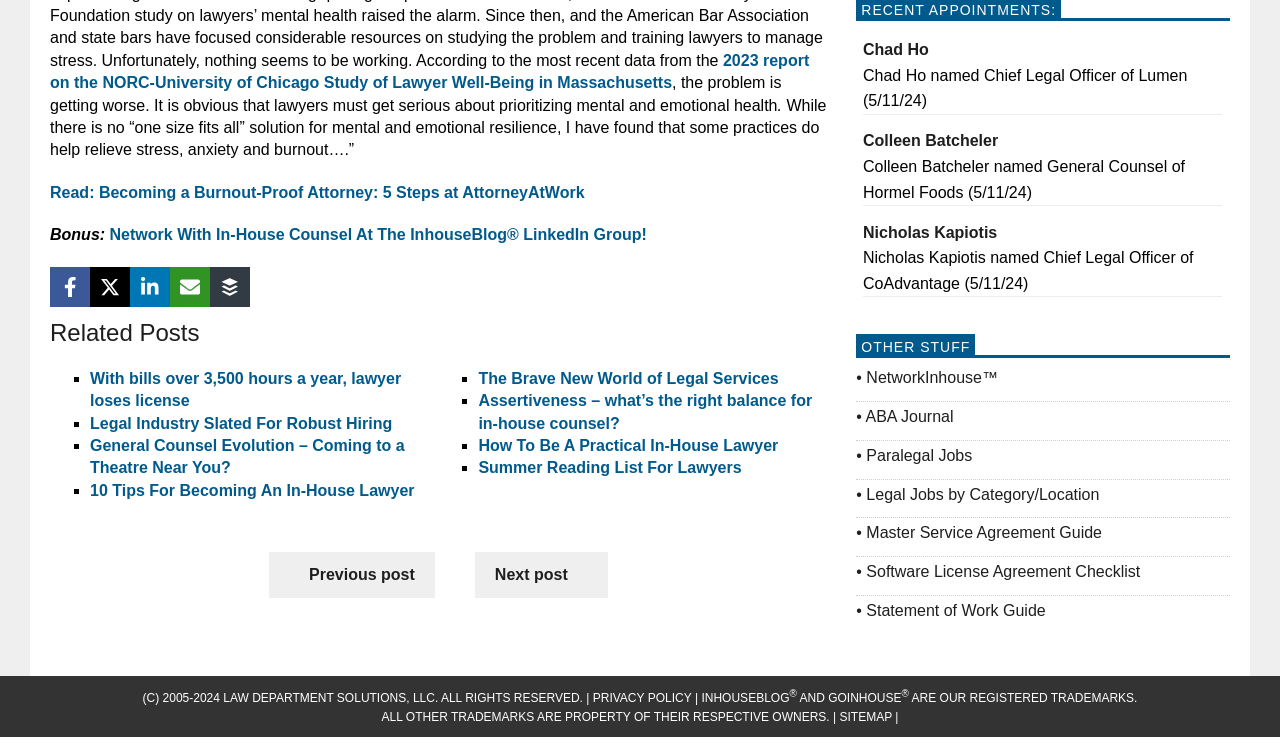Using the format (top-left x, top-left y, bottom-right x, bottom-right y), and given the element description, identify the bounding box coordinates within the screenshot: Paralegal Jobs

[0.677, 0.606, 0.76, 0.629]